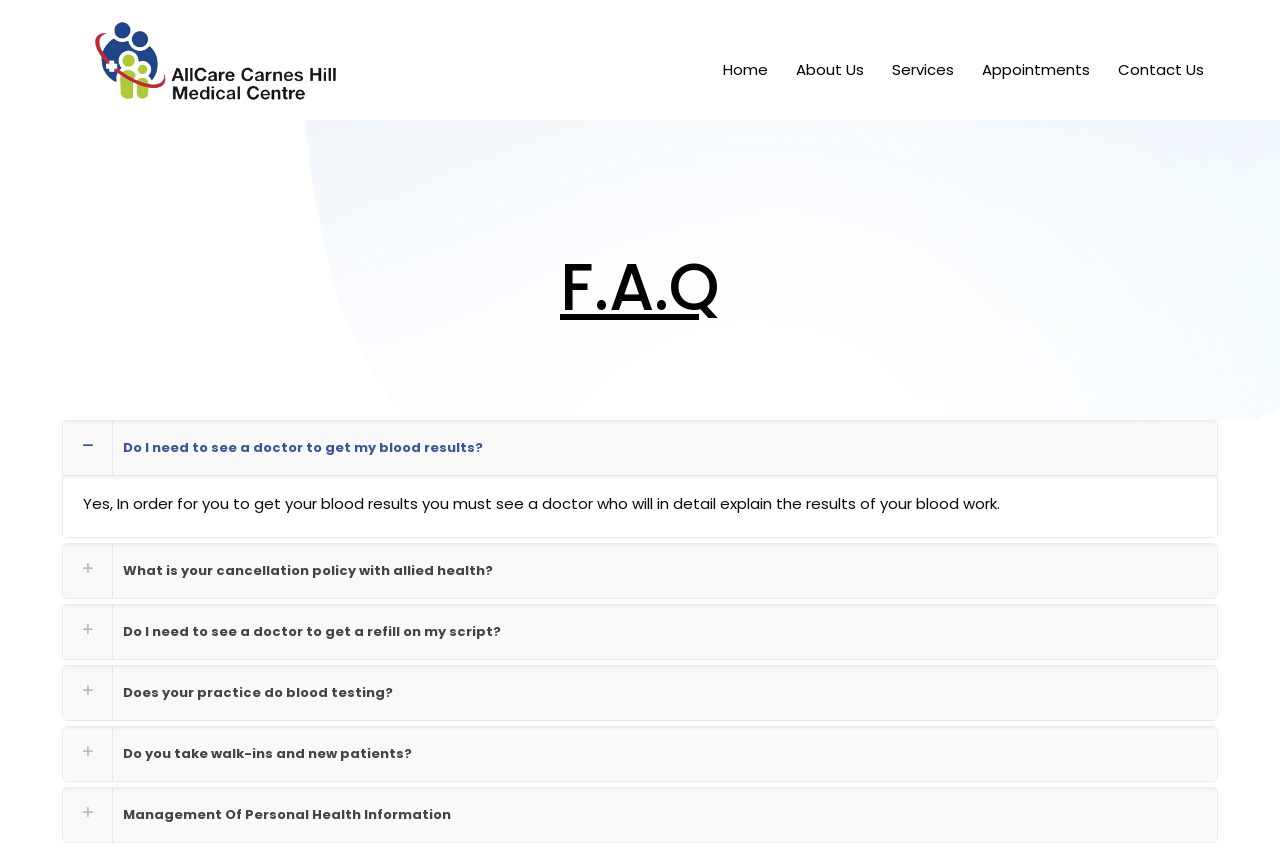Generate a comprehensive caption for the webpage you are viewing.

The webpage is about the Frequently Asked Questions (F.A.Q) section of All Care Carnes Hill Medical Centre. At the top left, there is a link to the medical centre's homepage. To the right of this link, there are five more links: 'Home', 'About Us', 'Services', 'Appointments', and 'Contact Us', which are aligned horizontally.

Below these links, there is a heading that reads 'F.A.Q', which spans almost the entire width of the page. Underneath this heading, there are five questions and answers related to the medical centre's services and policies. The questions are listed in a vertical column, with the answers provided below each question. The questions include 'Do I need to see a doctor to get my blood results?', 'What is your cancellation policy with allied health?', 'Do I need to see a doctor to get a refill on my script?', 'Does your practice do blood testing?', and 'Do you take walk-ins and new patients?'. The answers are provided in paragraphs below each question.

At the bottom of the page, there is a section titled 'Management Of Personal Health Information'.